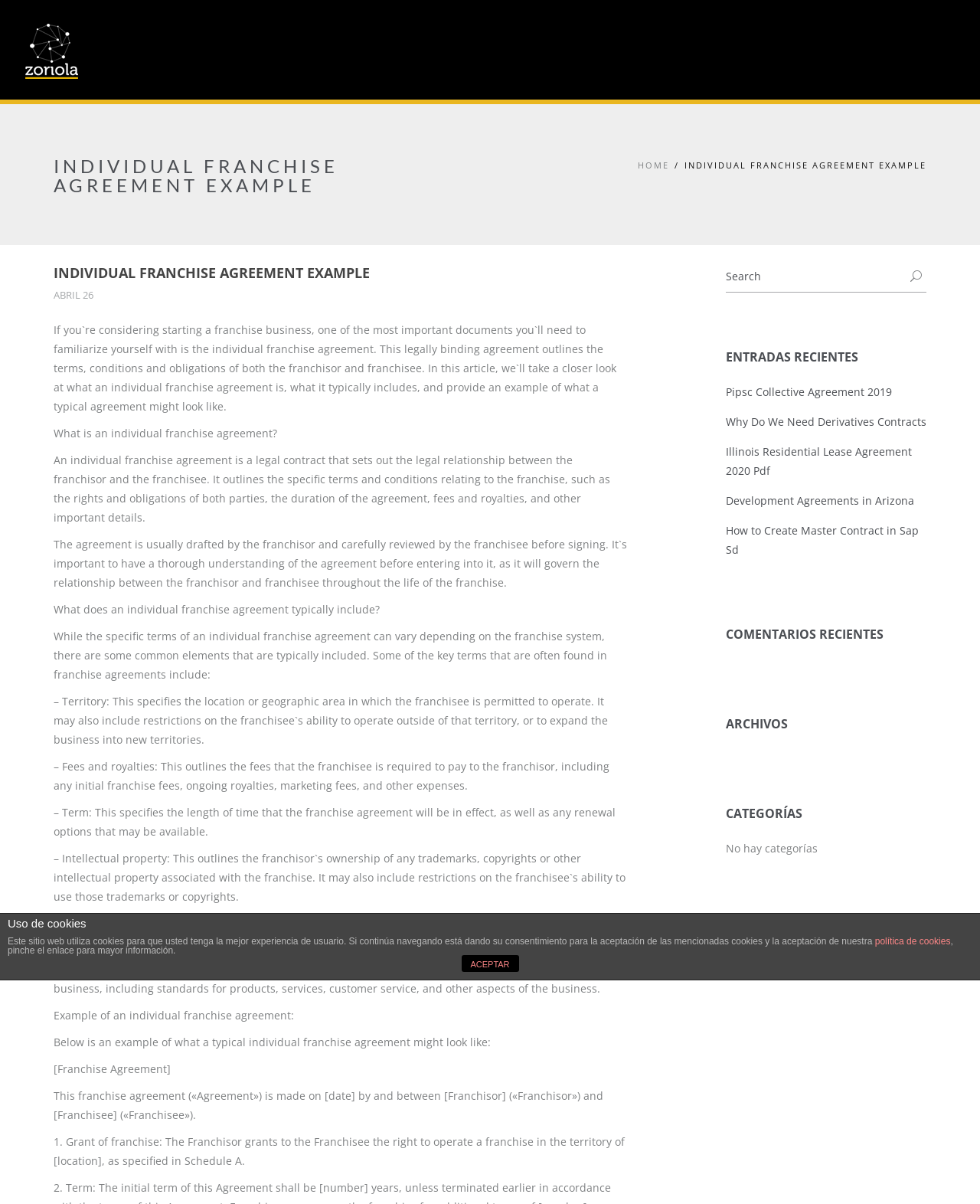Identify the bounding box coordinates for the element you need to click to achieve the following task: "Click the ENTRADAS RECIENTES heading". Provide the bounding box coordinates as four float numbers between 0 and 1, in the form [left, top, right, bottom].

[0.74, 0.289, 0.945, 0.305]